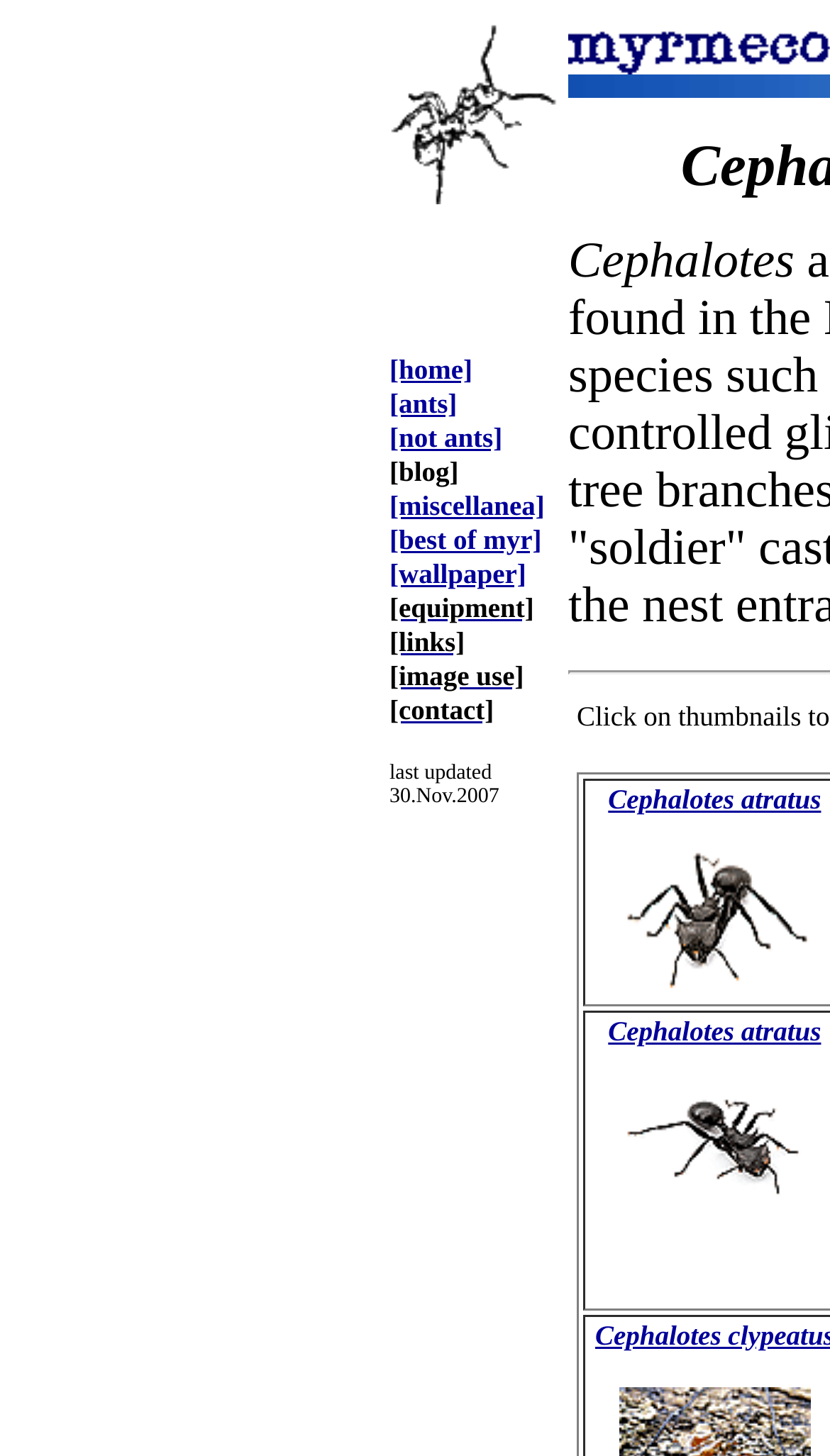Using the image as a reference, answer the following question in as much detail as possible:
What is the purpose of the 'image use' link?

The 'image use' link is likely related to the use of images on the website, possibly providing information on how to use or request images of Cephalotes ants. The link is placed alongside other links such as 'contact' and 'links', suggesting that it is related to the website's content and usage.